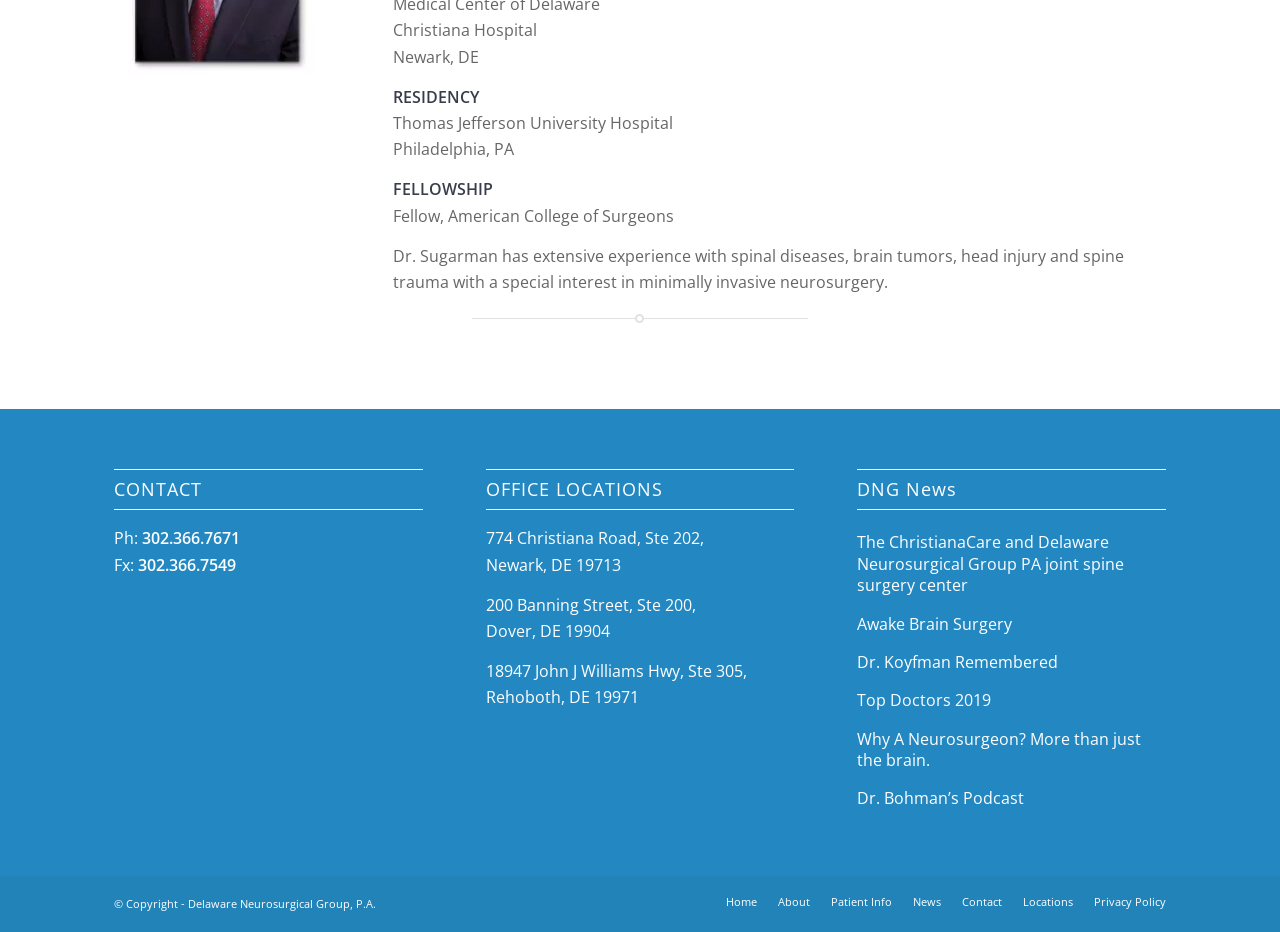Extract the bounding box coordinates for the described element: "Dr. Koyfman Remembered". The coordinates should be represented as four float numbers between 0 and 1: [left, top, right, bottom].

[0.67, 0.698, 0.827, 0.722]